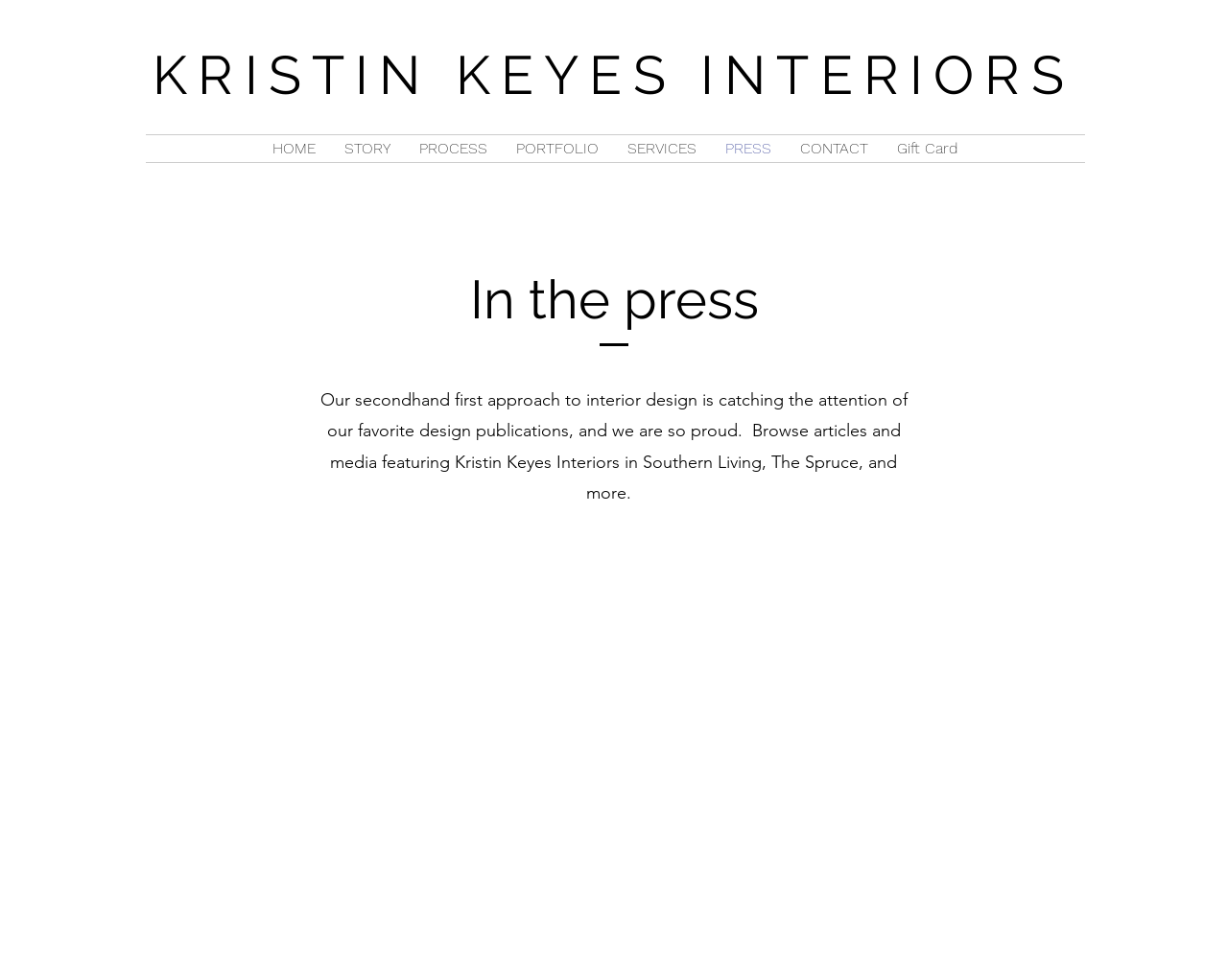Extract the bounding box coordinates of the UI element described: "Gift Card". Provide the coordinates in the format [left, top, right, bottom] with values ranging from 0 to 1.

[0.719, 0.138, 0.792, 0.165]